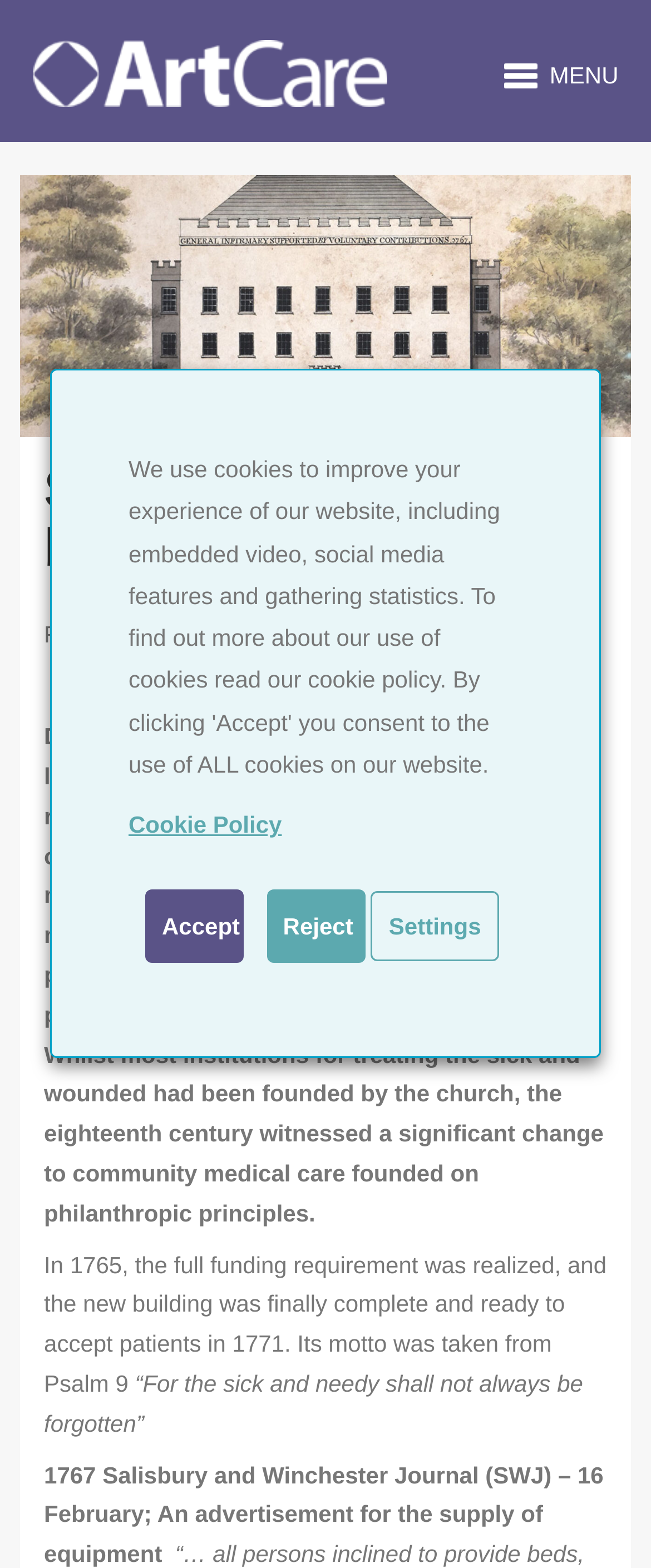Provide a brief response to the question below using a single word or phrase: 
What is the year mentioned in the advertisement for the supply of equipment?

1767